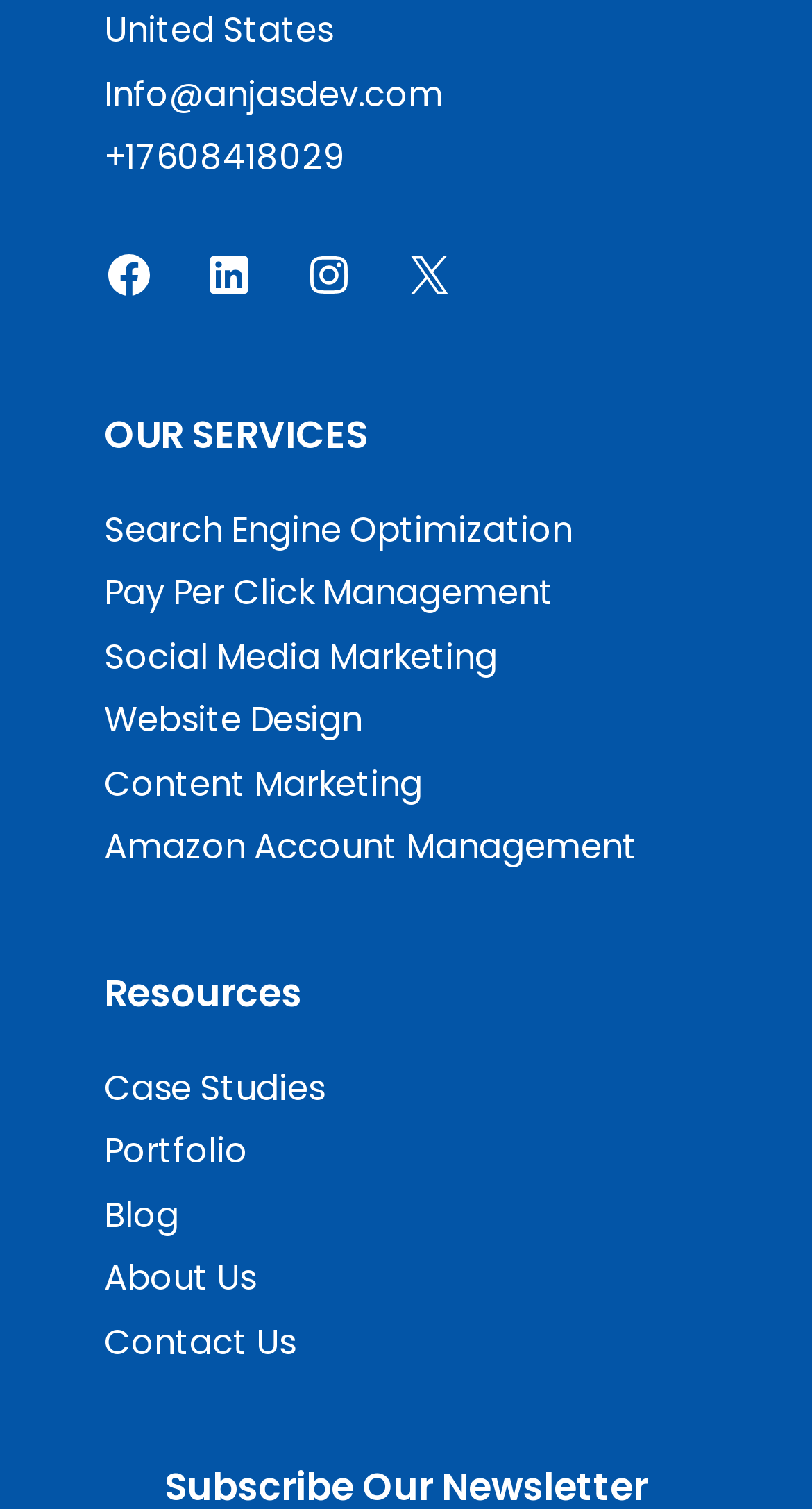Find and indicate the bounding box coordinates of the region you should select to follow the given instruction: "visit the Facebook page".

[0.128, 0.176, 0.19, 0.207]